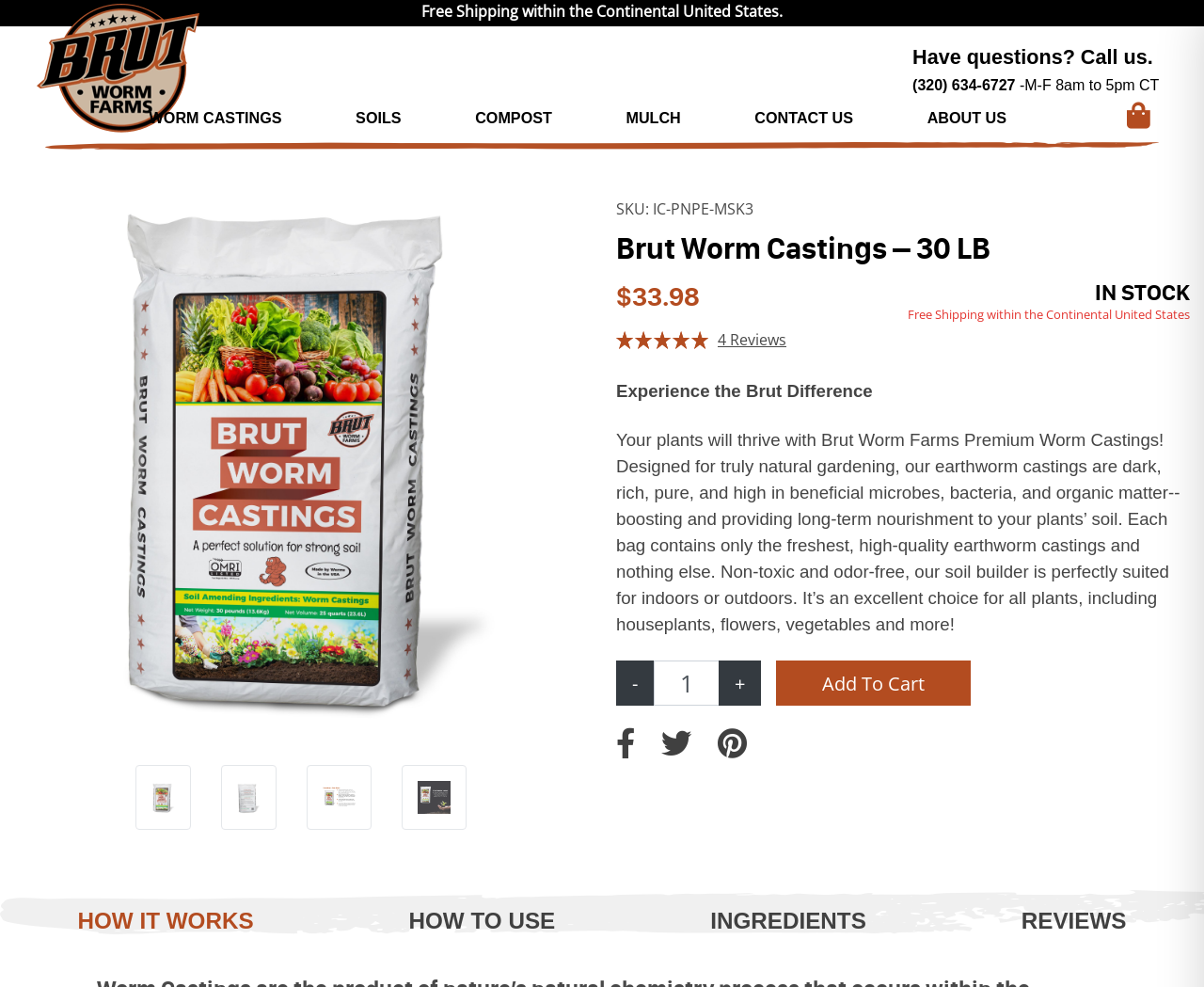Please determine the bounding box coordinates of the area that needs to be clicked to complete this task: 'Click the 'Brut Worm Farms' link'. The coordinates must be four float numbers between 0 and 1, formatted as [left, top, right, bottom].

[0.03, 0.004, 0.166, 0.134]